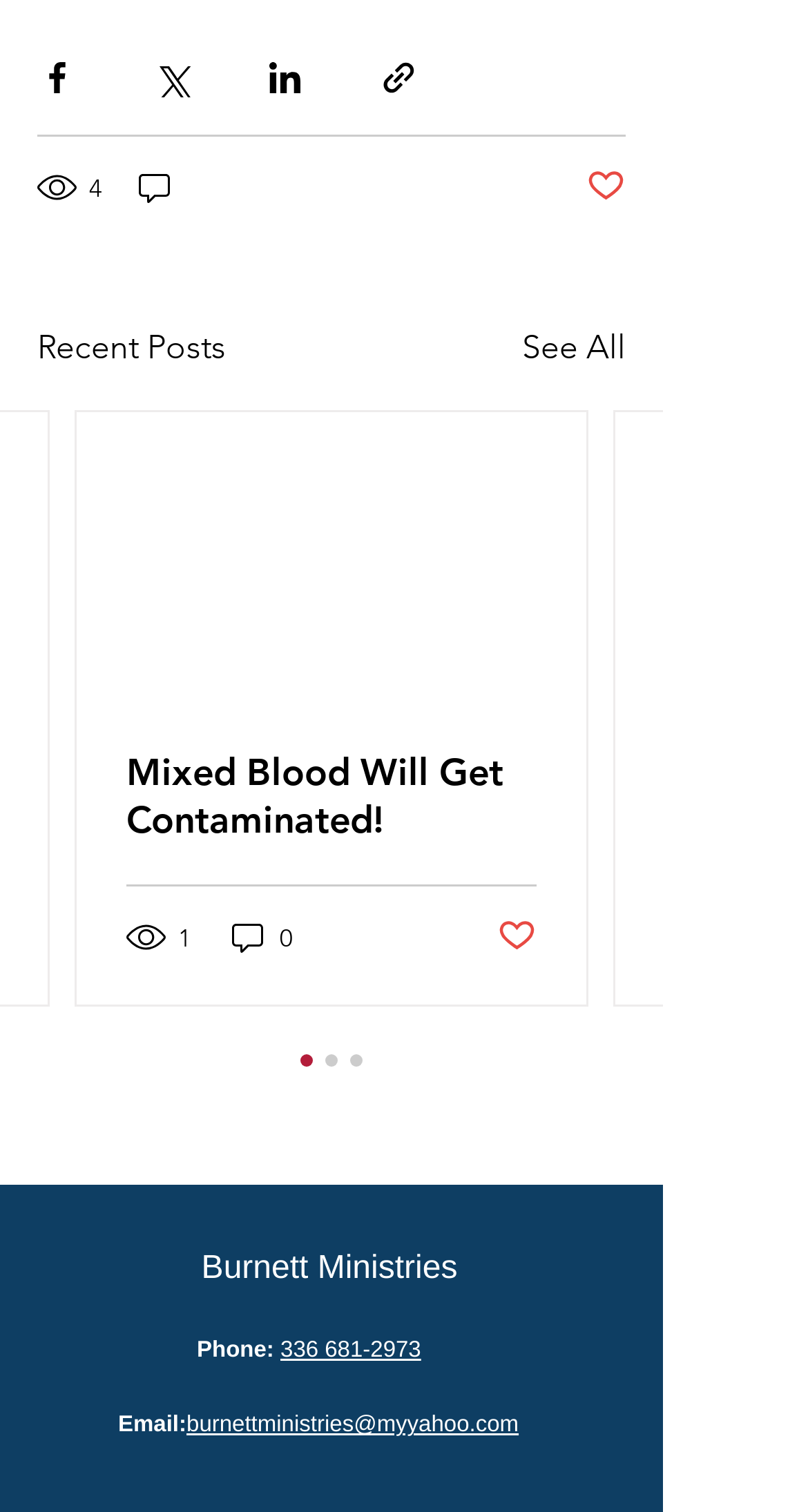Extract the bounding box coordinates of the UI element described: "Post not marked as liked". Provide the coordinates in the format [left, top, right, bottom] with values ranging from 0 to 1.

[0.615, 0.605, 0.664, 0.634]